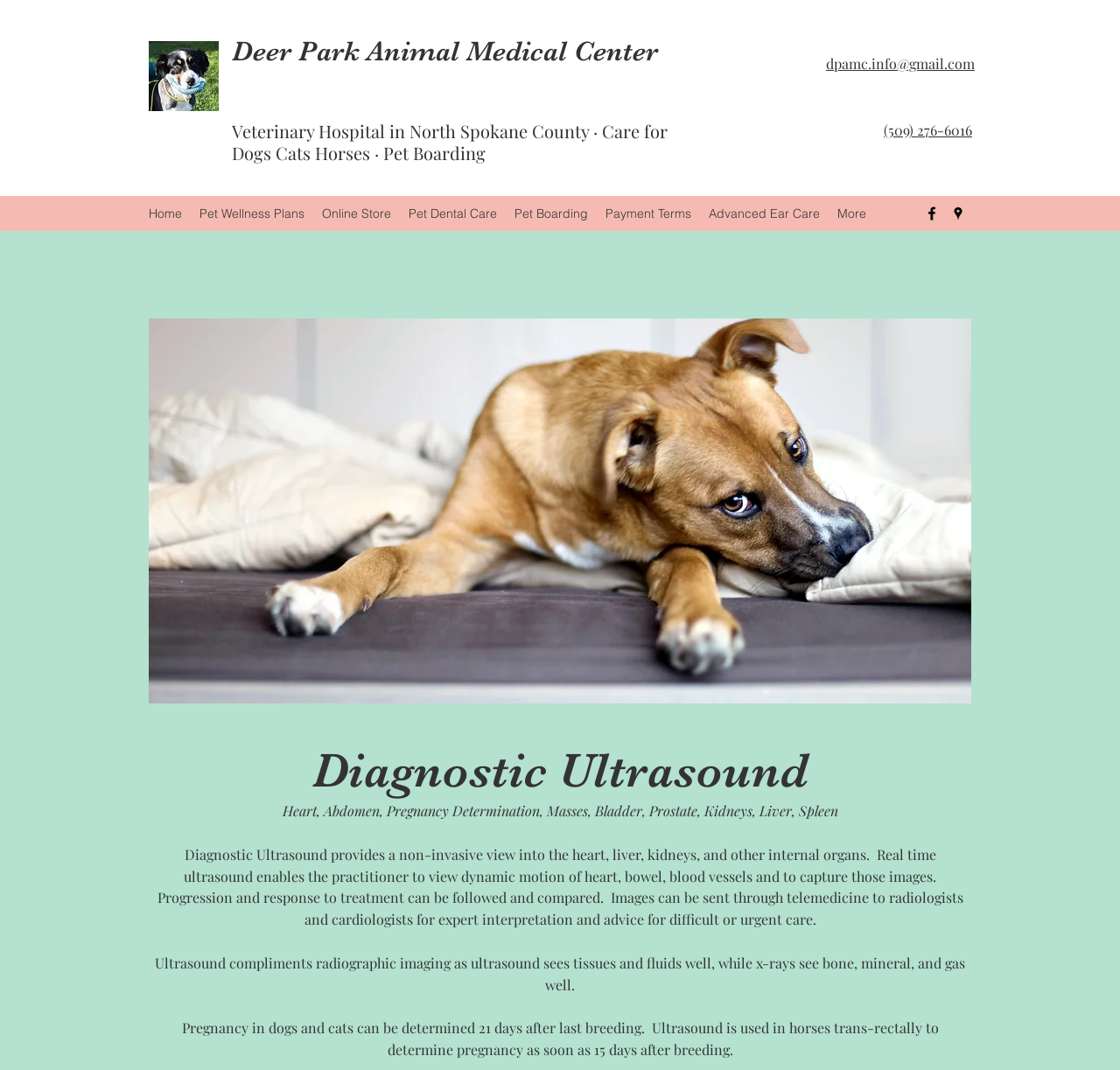Write an exhaustive caption that covers the webpage's main aspects.

The webpage is about Diagnostic Ultrasound for veterinary patients at Deer Park Animal Medical Center. At the top left, there is an image of a jaw fracture repair. Below it, there are two headings, one with the center's name and another with a brief description of the veterinary hospital. 

On the top right, there are contact information, including an email address and a phone number. Next to them, there is a social bar with links to Facebook and Google Places, each represented by an icon. 

Below the contact information, there is a navigation menu with links to various pages, including Home, Pet Wellness Plans, Online Store, Pet Dental Care, Pet Boarding, Payment Terms, Advanced Ear Care, and more. 

On the left side of the page, there is a large image of a rescue puppy. Below it, there are three headings and three paragraphs of text that describe the Diagnostic Ultrasound service. The headings outline the types of ultrasound services offered, including heart, abdomen, and pregnancy determination. The paragraphs explain the benefits of ultrasound, including its non-invasive nature, ability to track progression and response to treatment, and its complementary role to radiographic imaging. 

The webpage also mentions that pregnancy in dogs and cats can be determined 21 days after last breeding, and in horses, it can be determined as soon as 15 days after breeding using trans-rectal ultrasound.